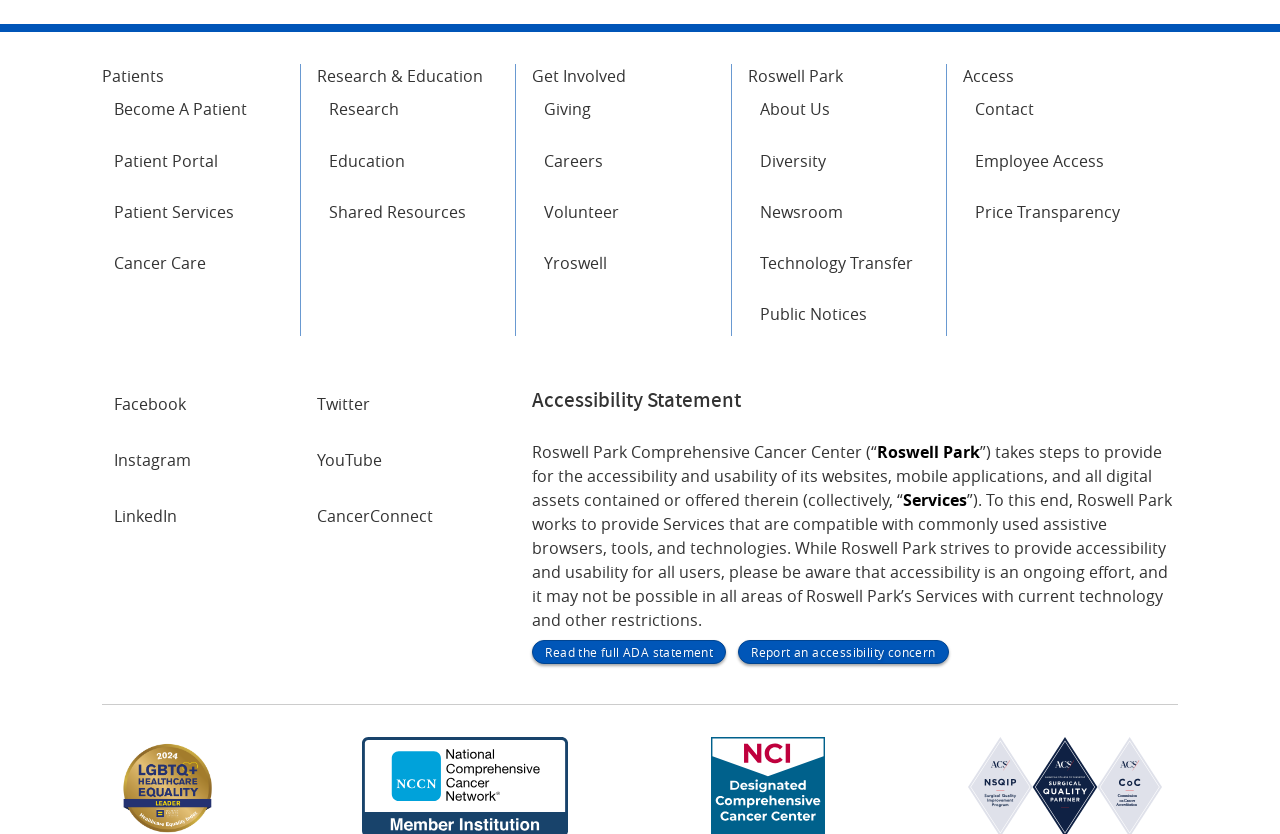Select the bounding box coordinates of the element I need to click to carry out the following instruction: "Read the full ADA statement".

[0.416, 0.767, 0.567, 0.796]